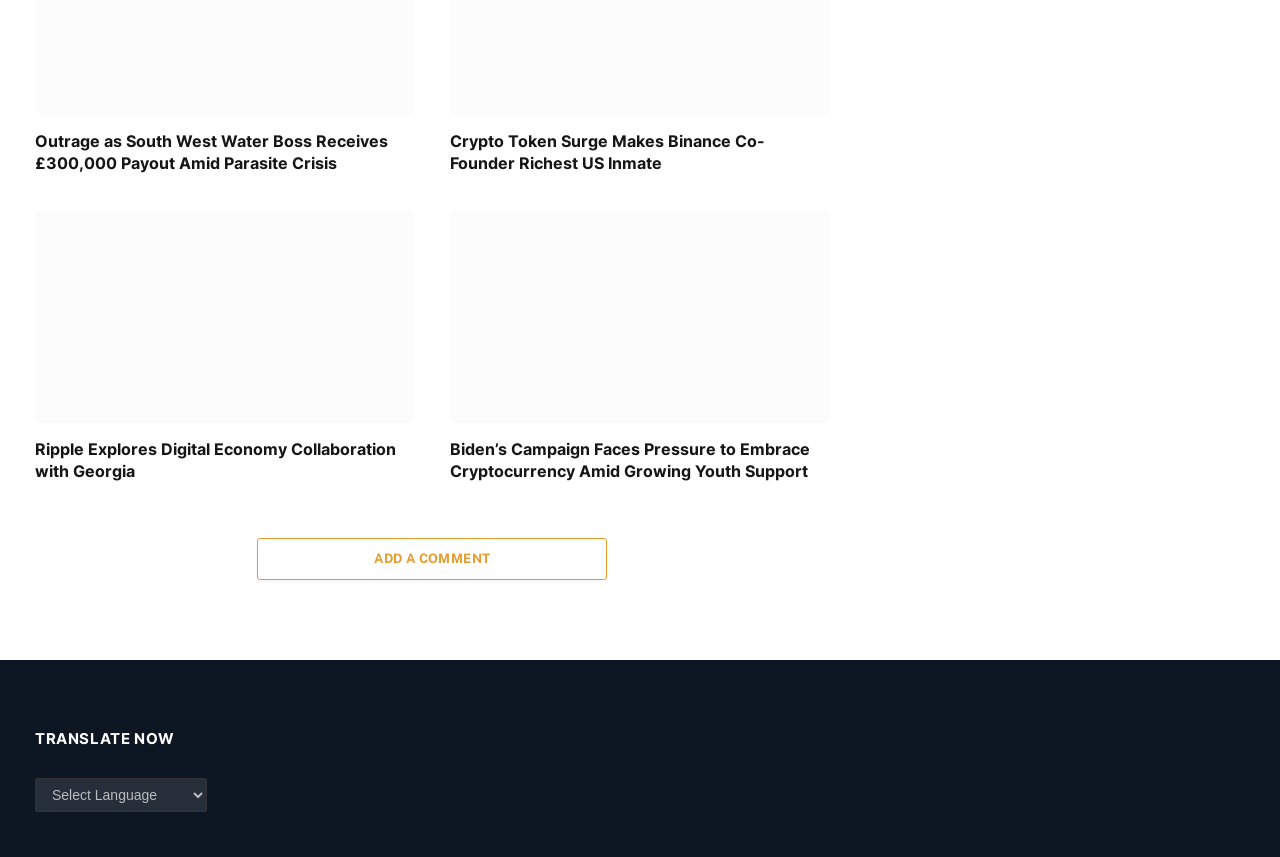Find the bounding box coordinates for the area that should be clicked to accomplish the instruction: "Translate the webpage".

[0.027, 0.851, 0.137, 0.873]